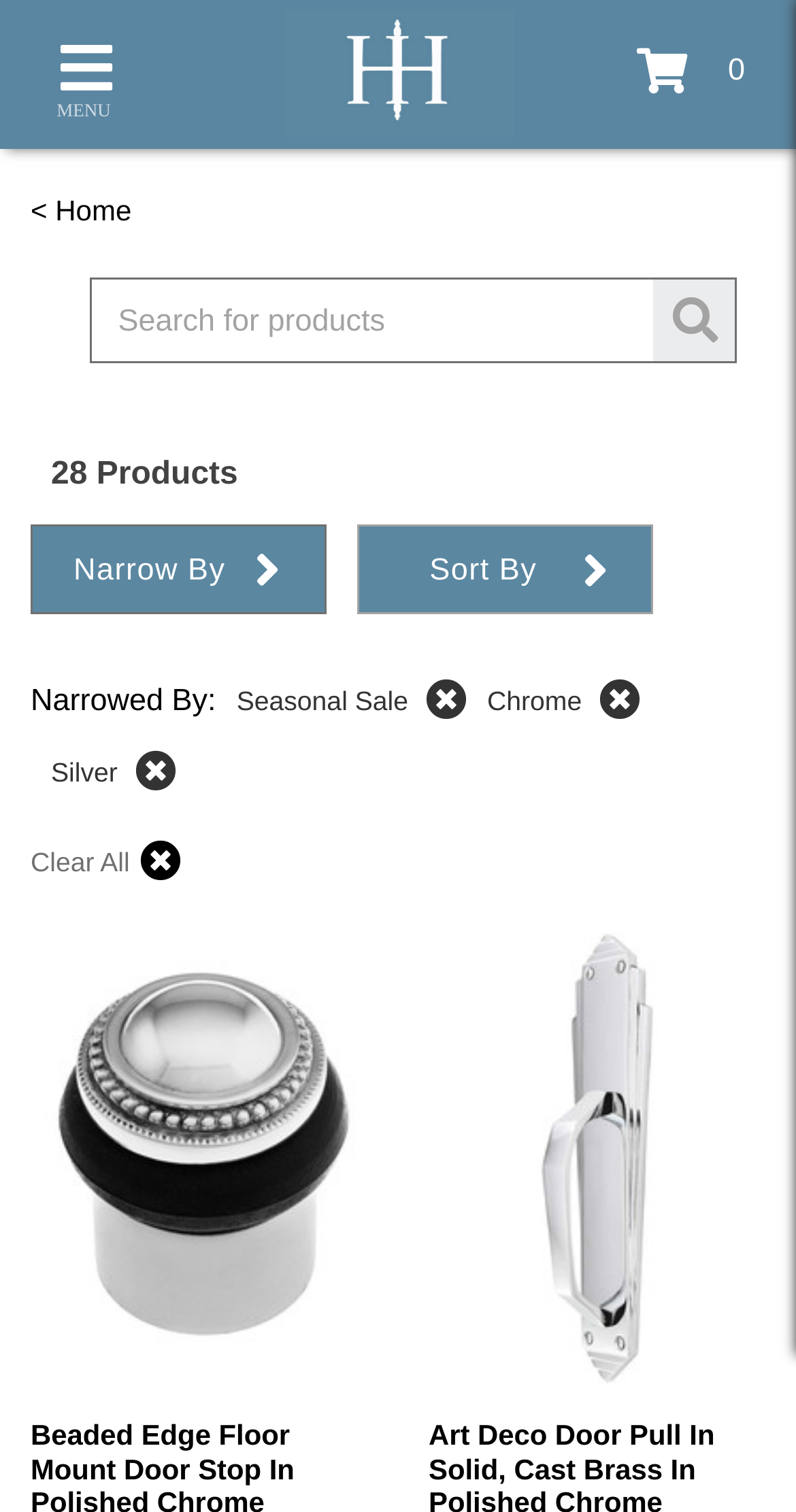What is the function of the button with '' icon?
Using the image as a reference, answer with just one word or a short phrase.

Search